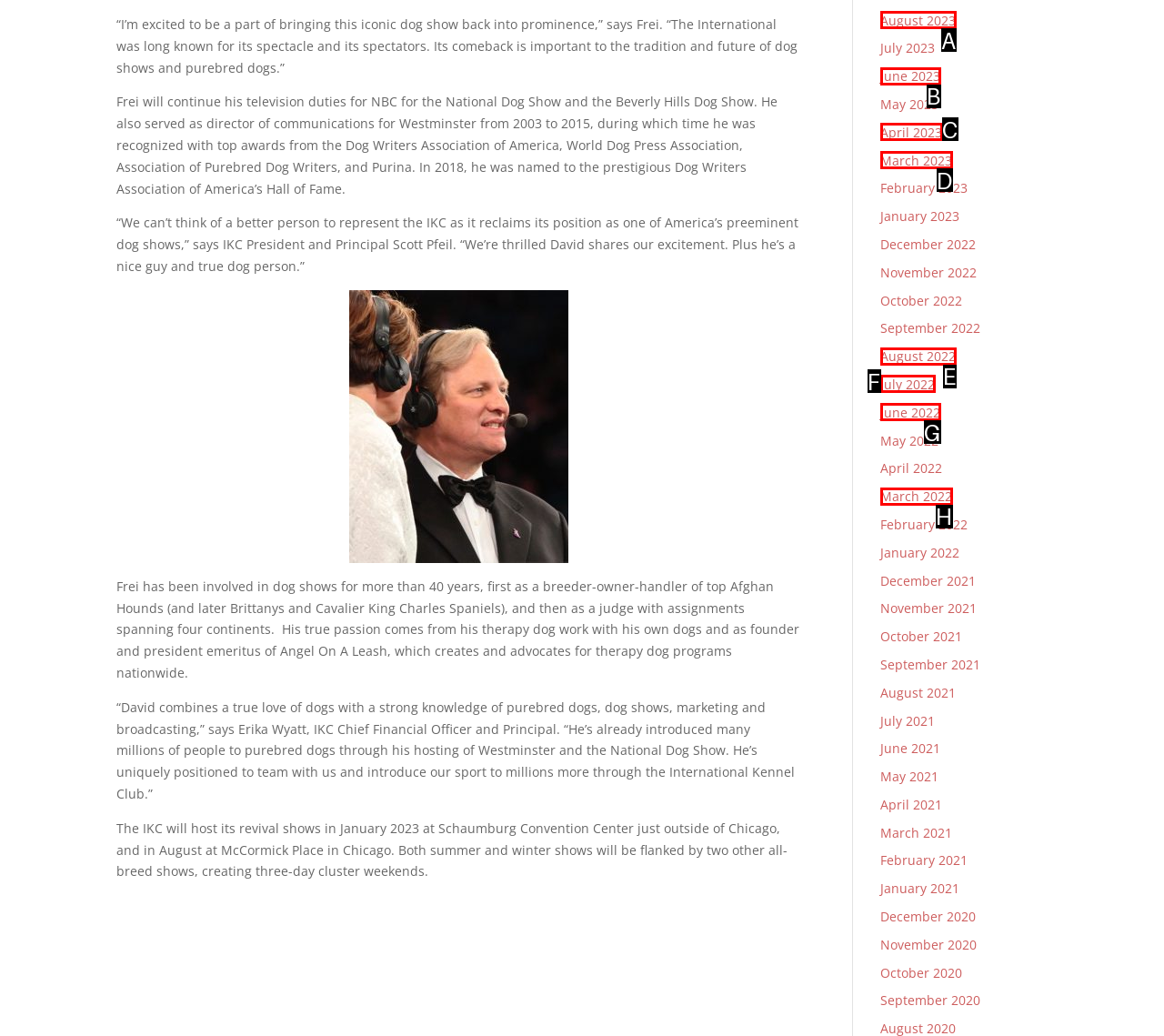Given the description: June 2023, identify the corresponding option. Answer with the letter of the appropriate option directly.

B